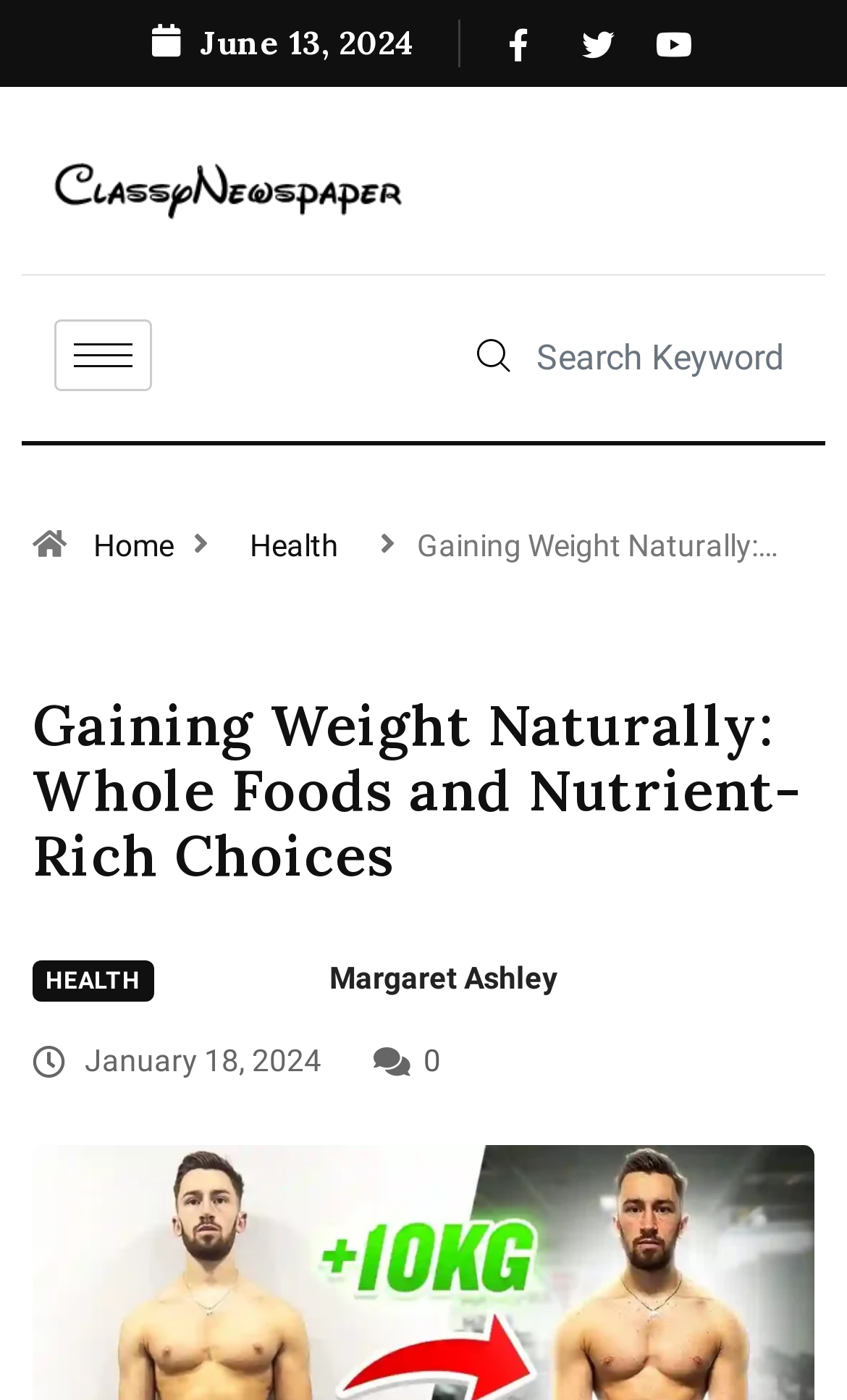Give the bounding box coordinates for the element described by: "parent_node: HOME aria-label="hamburger-icon"".

[0.064, 0.228, 0.179, 0.279]